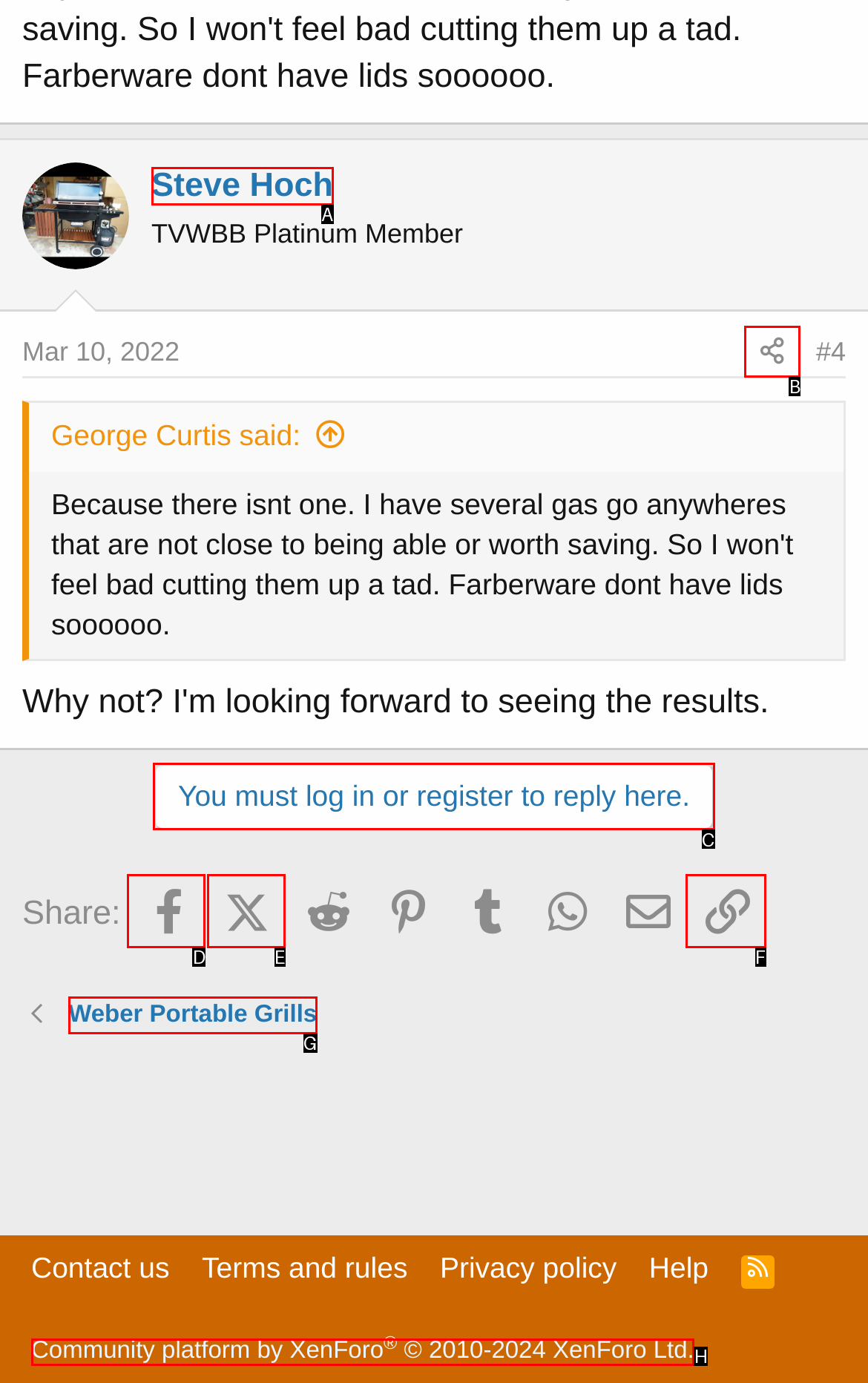Determine which option matches the element description: Weber Portable Grills
Answer using the letter of the correct option.

G